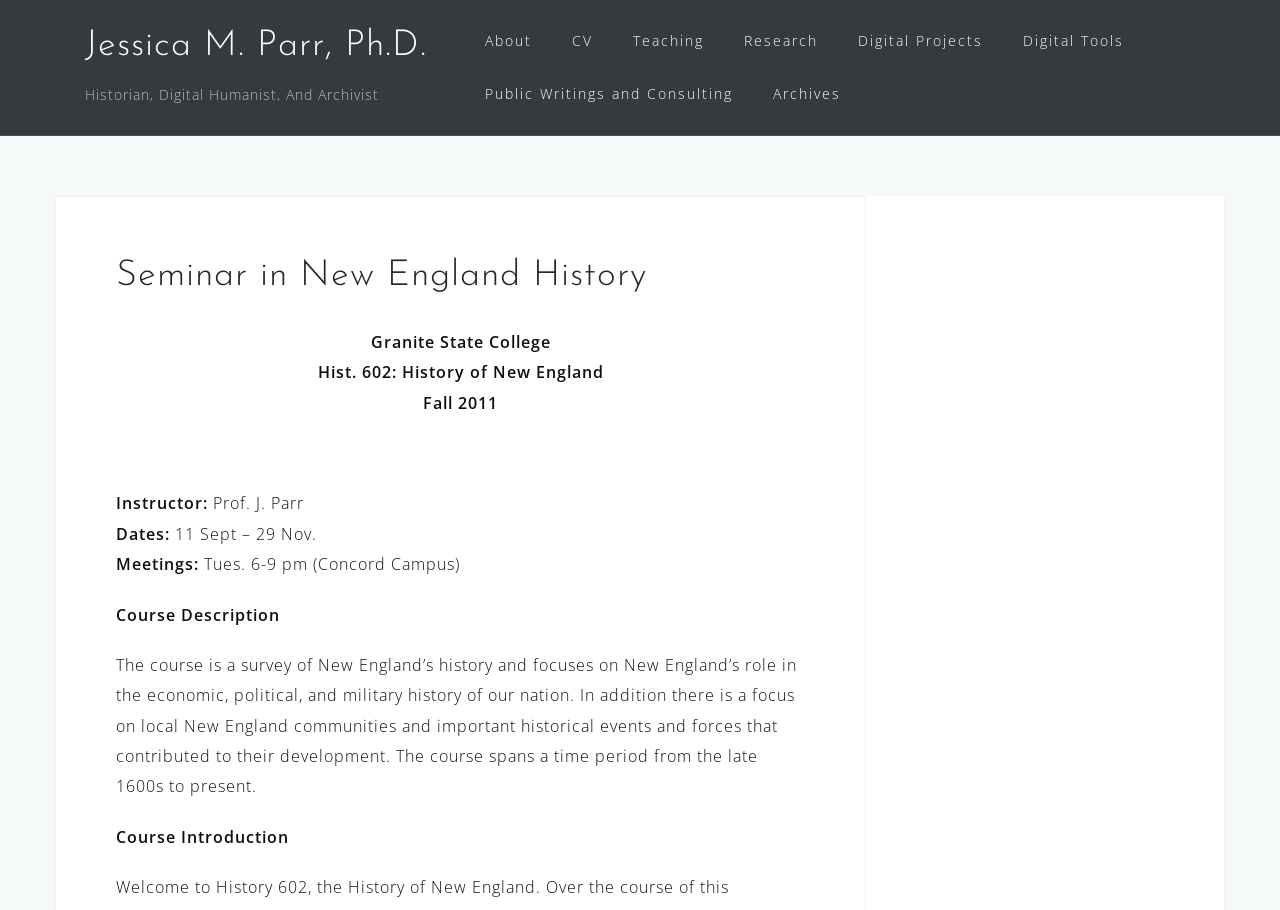Look at the image and answer the question in detail:
What is the course title?

The course title is Hist. 602: History of New England, which is mentioned in the StaticText element 'Hist. 602: History of New England' under the header 'Seminar in New England History'.